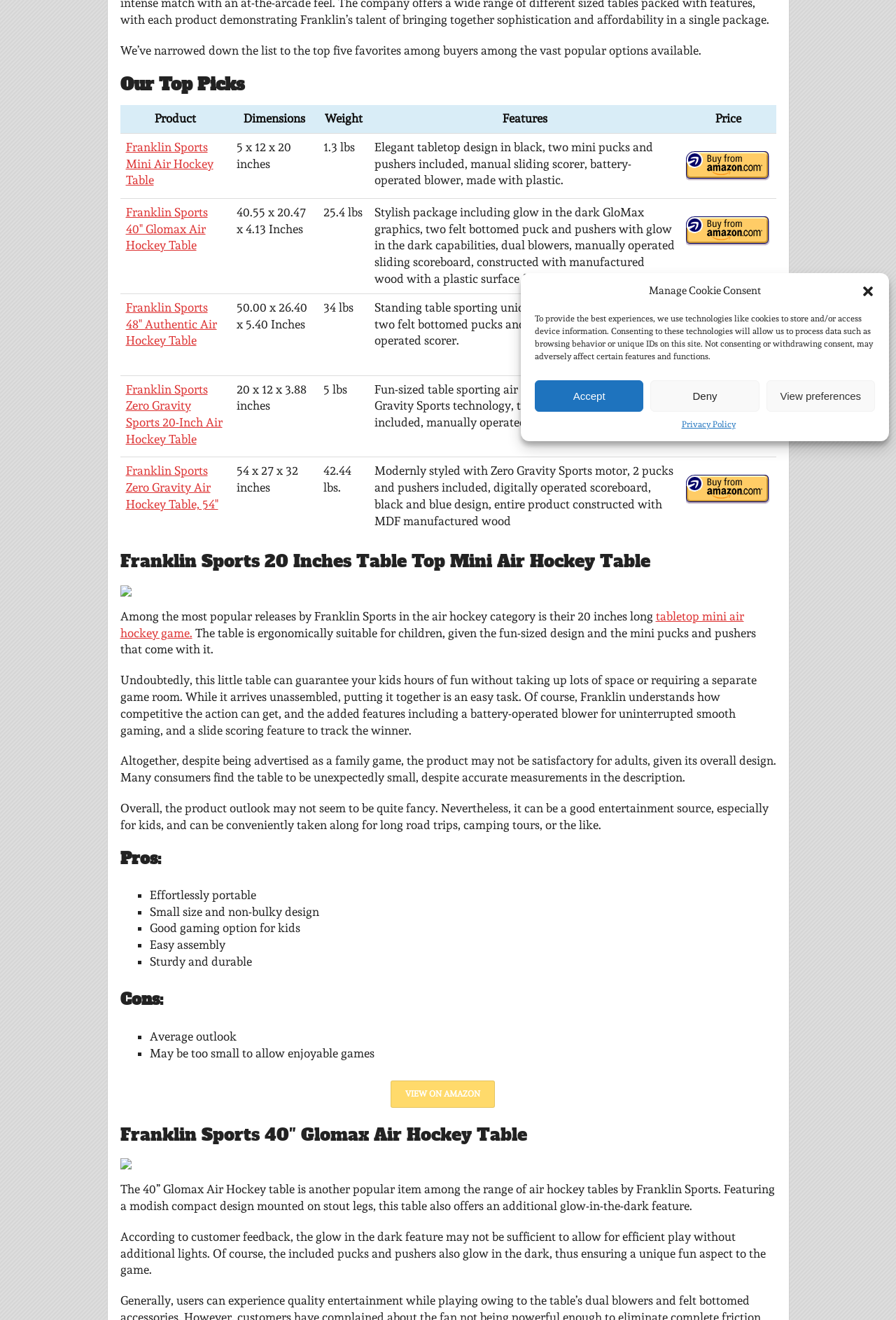Identify the bounding box coordinates for the UI element mentioned here: "alt="buy From Amazon"". Provide the coordinates as four float values between 0 and 1, i.e., [left, top, right, bottom].

[0.766, 0.164, 0.86, 0.206]